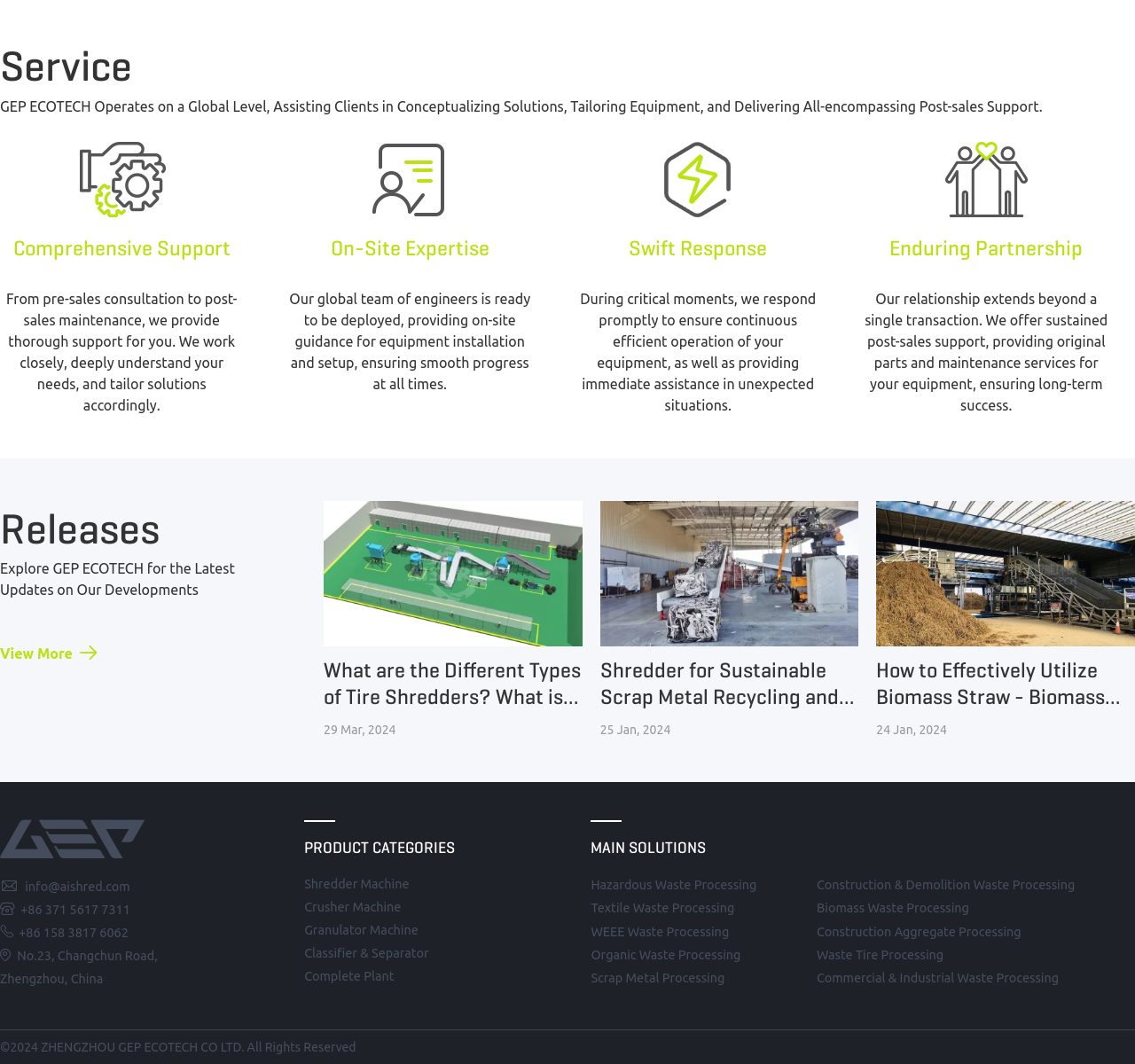Identify the bounding box coordinates of the clickable section necessary to follow the following instruction: "View more releases". The coordinates should be presented as four float numbers from 0 to 1, i.e., [left, top, right, bottom].

[0.0, 0.605, 0.238, 0.625]